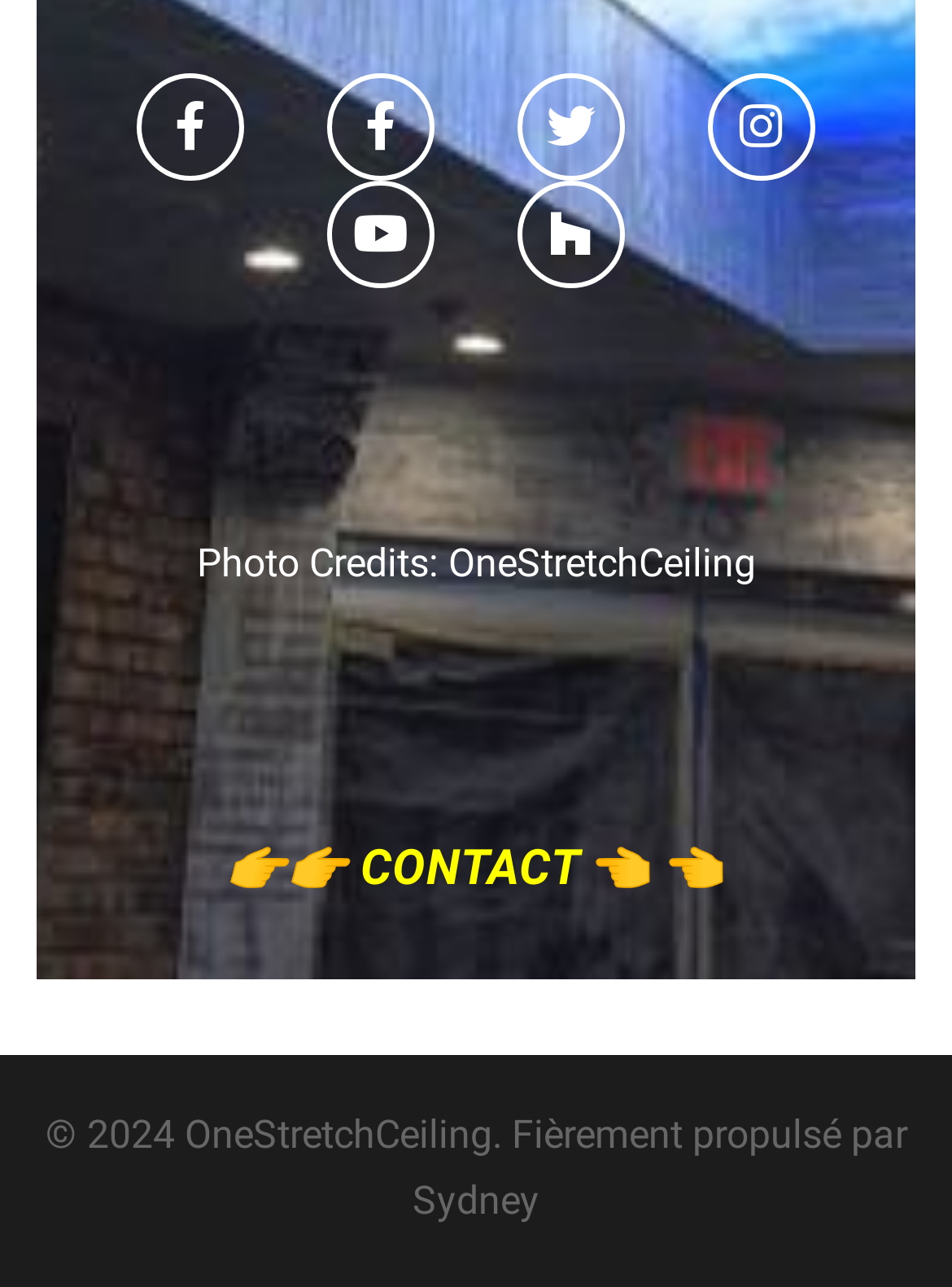What is the company name?
Look at the screenshot and respond with one word or a short phrase.

OneStretchCeiling